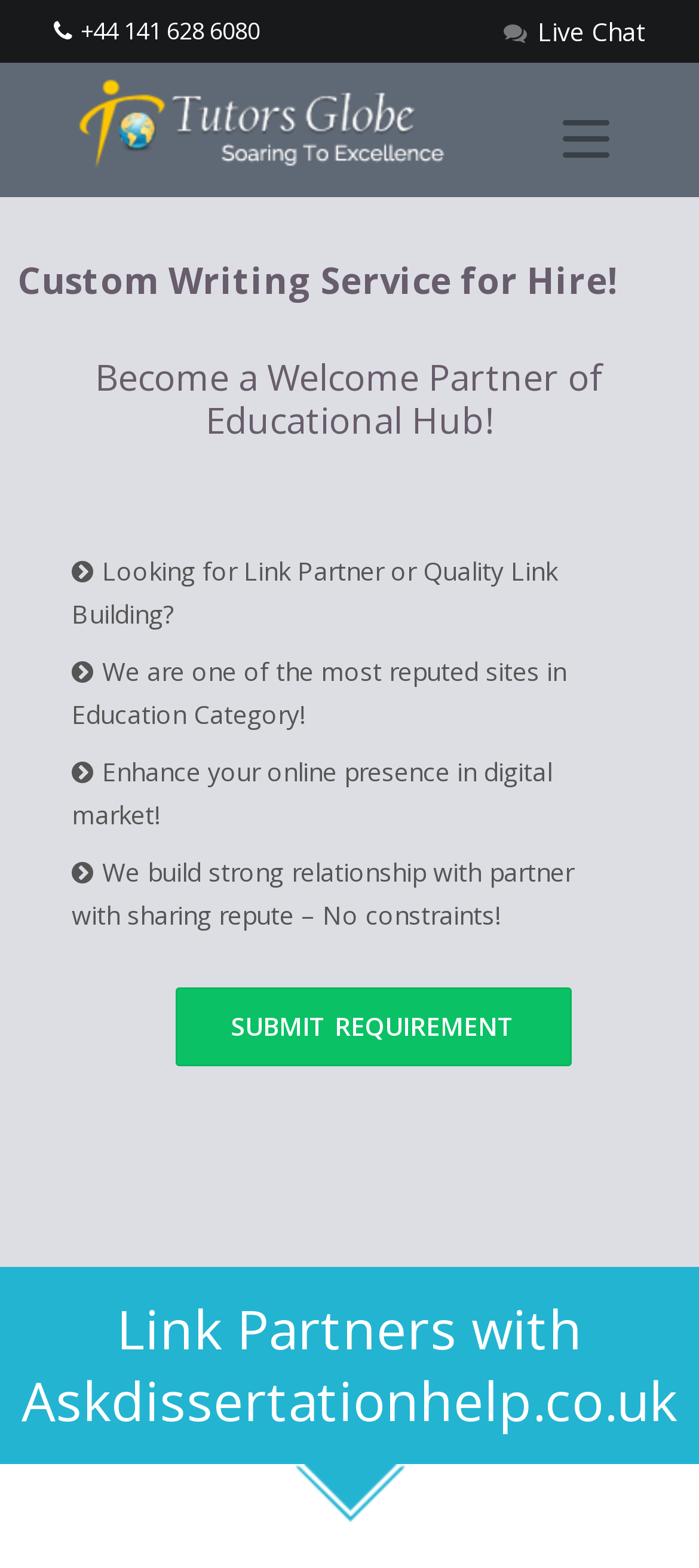Predict the bounding box of the UI element based on the description: "Submit Requirement". The coordinates should be four float numbers between 0 and 1, formatted as [left, top, right, bottom].

[0.25, 0.63, 0.817, 0.68]